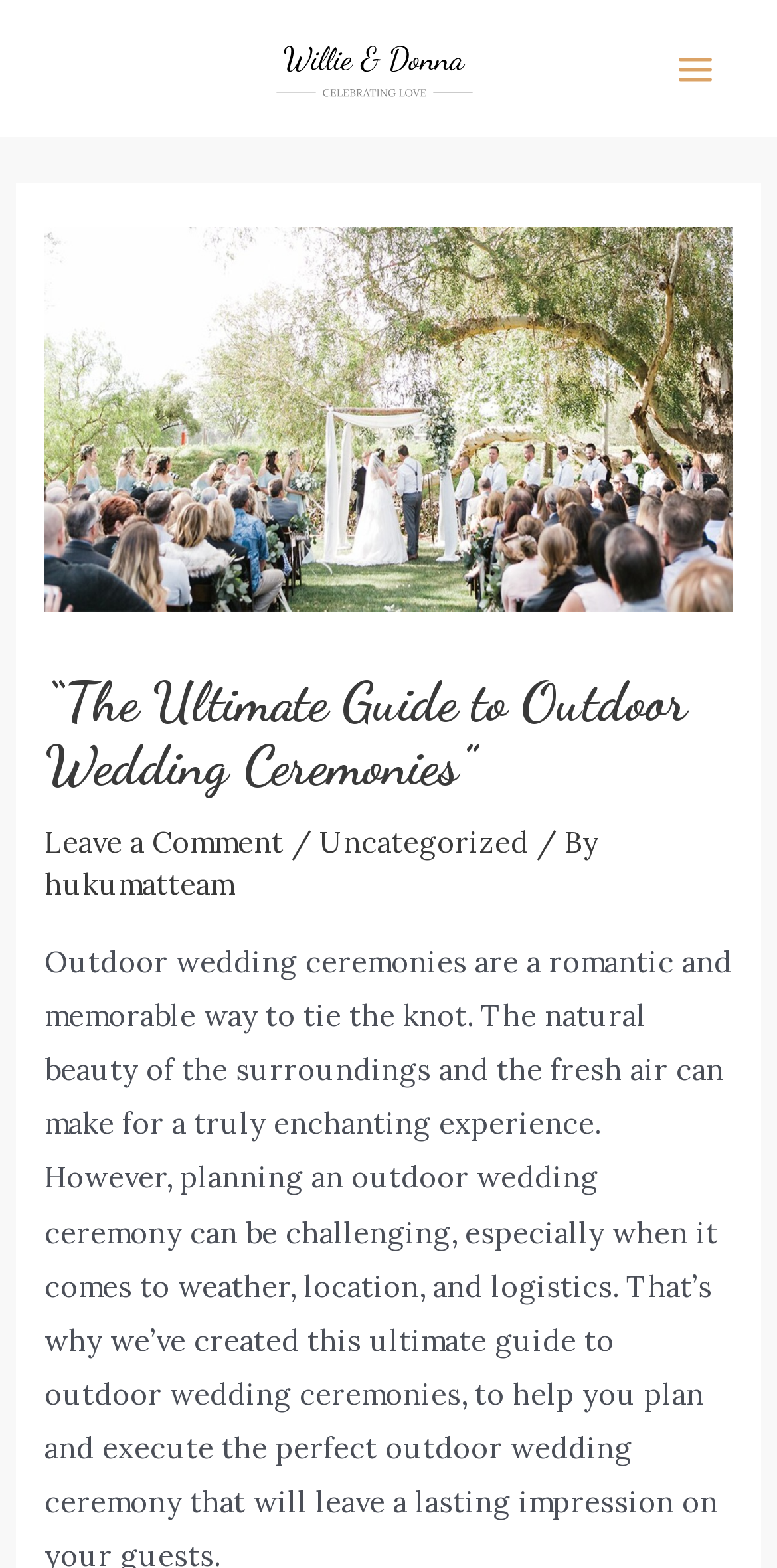How many categories are mentioned below the heading?
Using the image as a reference, deliver a detailed and thorough answer to the question.

I counted the number of categories by looking at the links below the heading, which are 'Leave a Comment' and 'Uncategorized'.